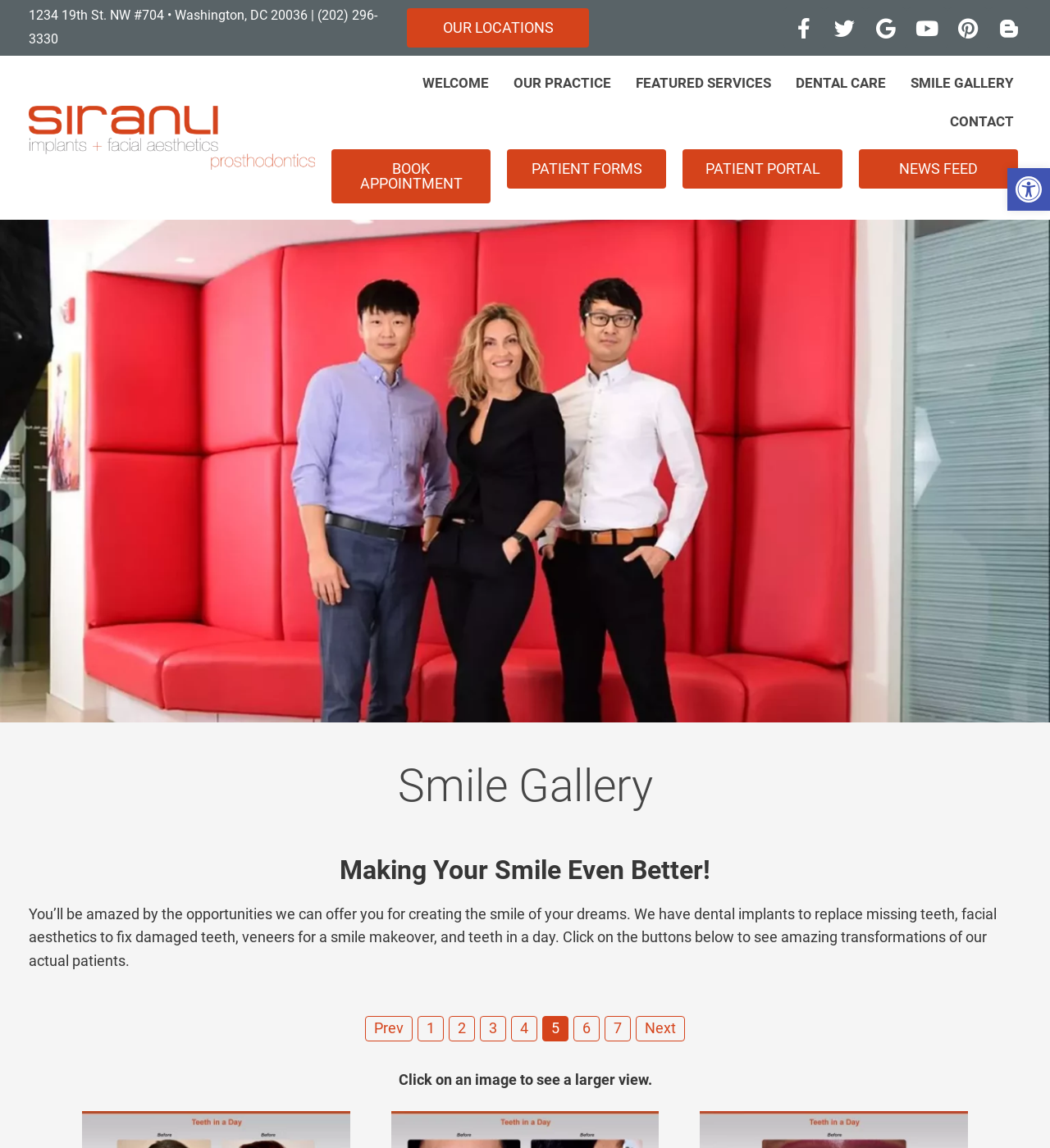How many navigation links are there in the top menu?
Can you give a detailed and elaborate answer to the question?

I counted the number of navigation links by looking at the top menu section of the webpage, where I found links to 'WELCOME', 'OUR PRACTICE', 'FEATURED SERVICES', 'DENTAL CARE', and 'SMILE GALLERY'.